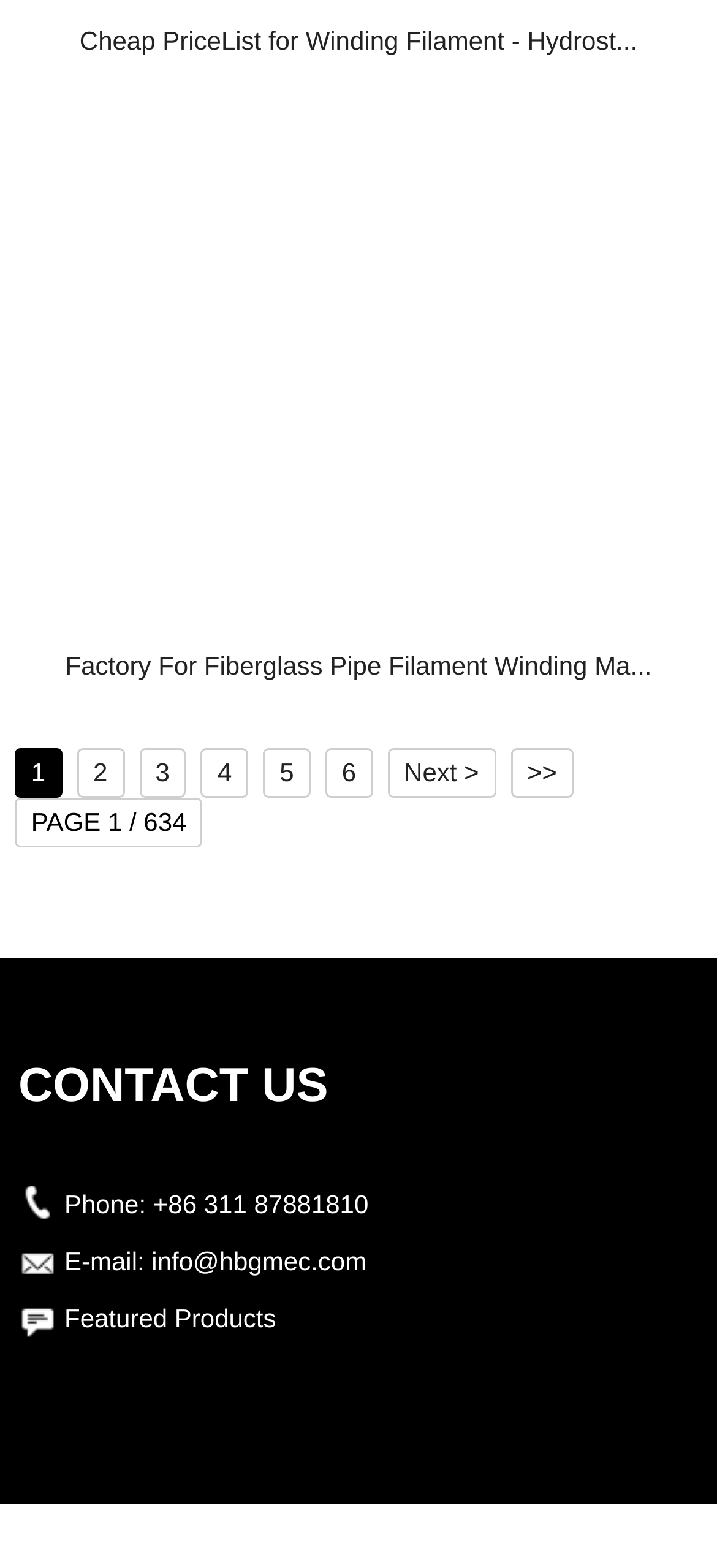Show the bounding box coordinates of the region that should be clicked to follow the instruction: "Go to the next page."

[0.54, 0.477, 0.691, 0.508]